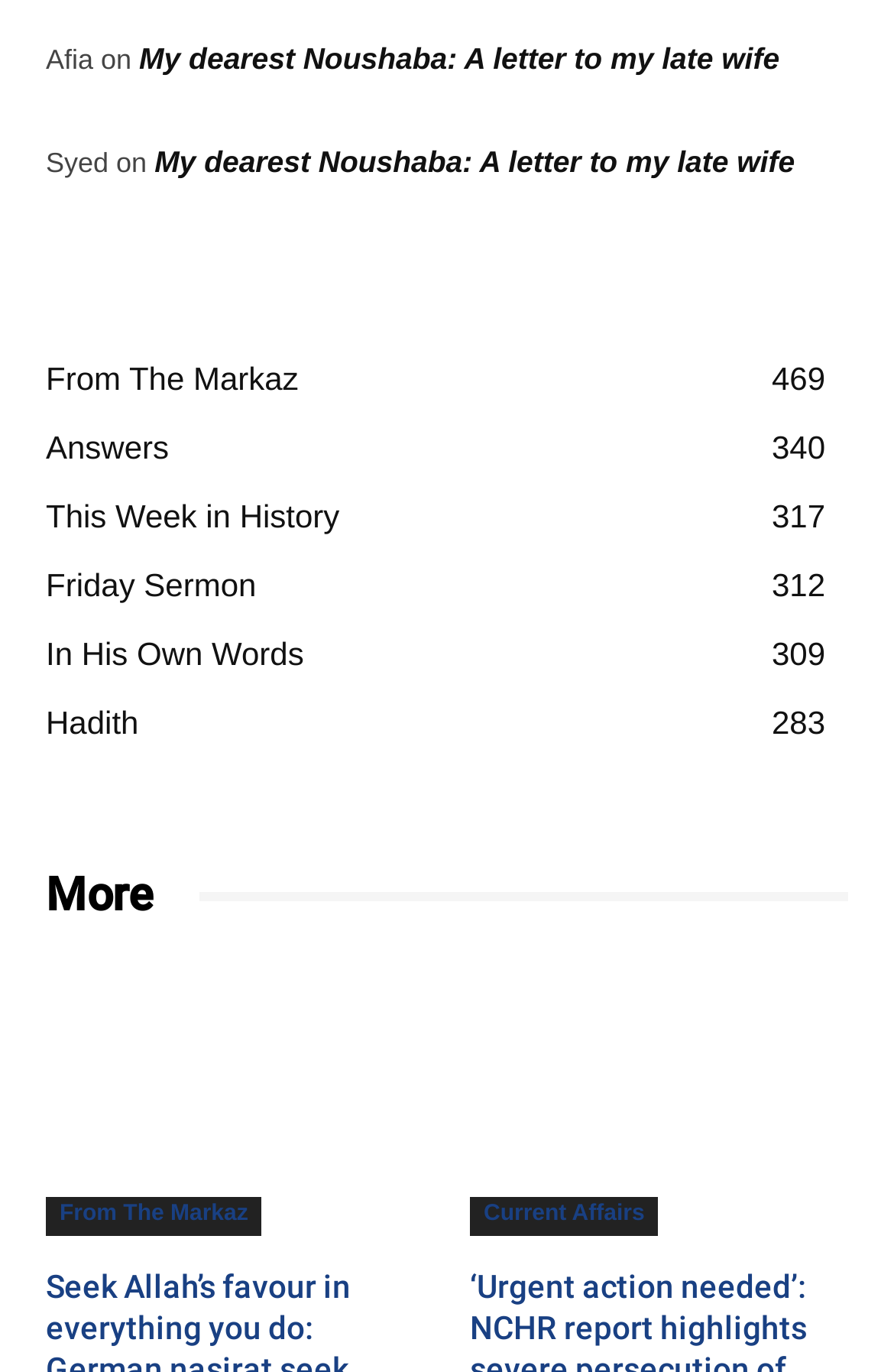Identify the bounding box for the described UI element. Provide the coordinates in (top-left x, top-left y, bottom-right x, bottom-right y) format with values ranging from 0 to 1: In His Own Words309

[0.051, 0.464, 0.34, 0.49]